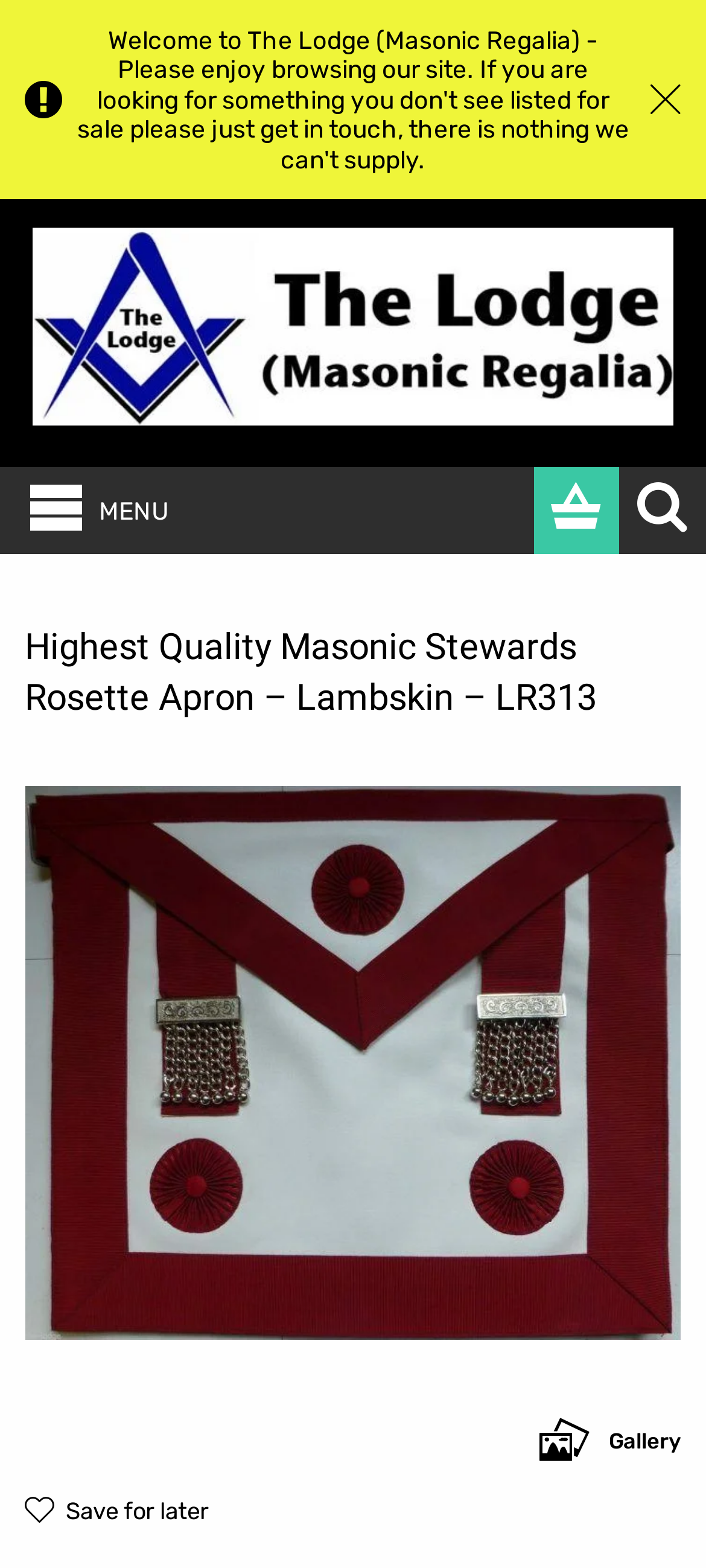Find the bounding box coordinates of the element I should click to carry out the following instruction: "Click the 'MY ACCOUNT' link".

[0.0, 0.154, 0.897, 0.203]